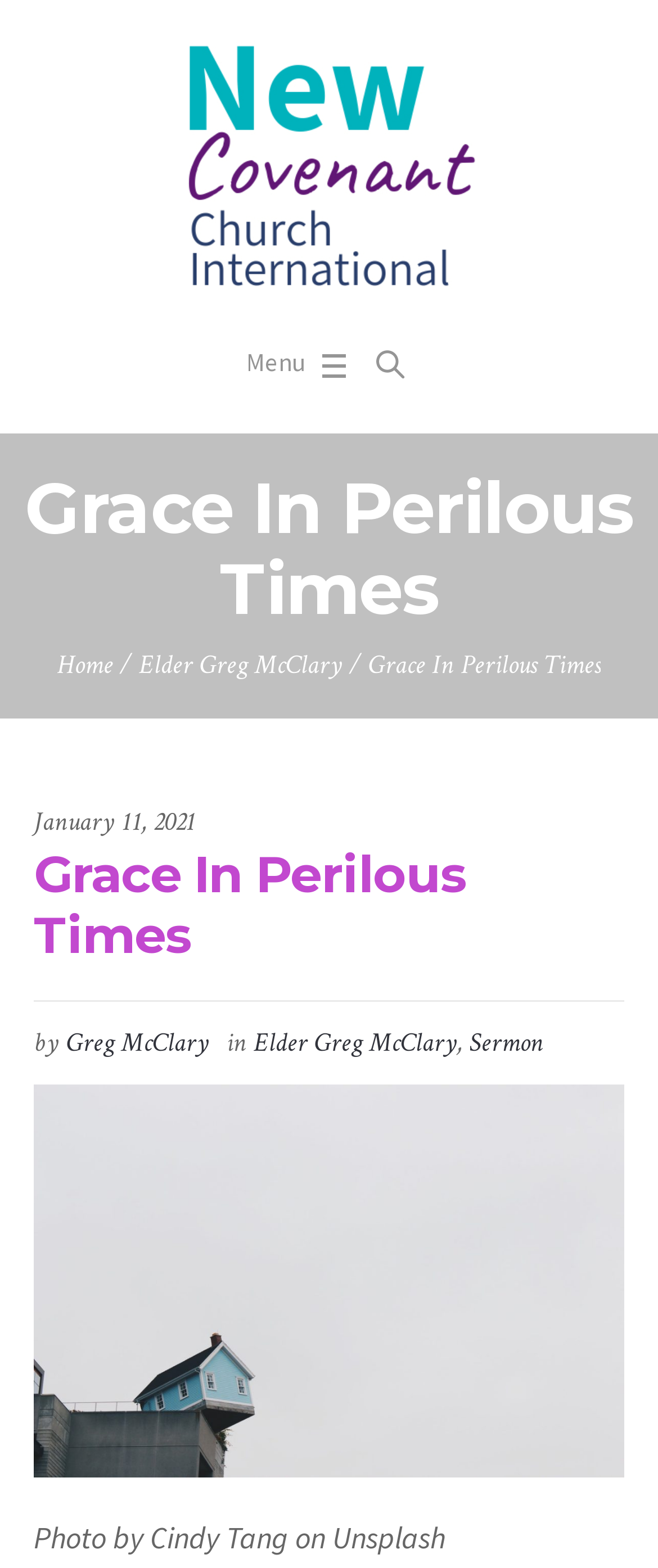Identify the bounding box coordinates for the UI element described as: "title="Grace In Perilous Times"". The coordinates should be provided as four floats between 0 and 1: [left, top, right, bottom].

[0.051, 0.804, 0.949, 0.825]